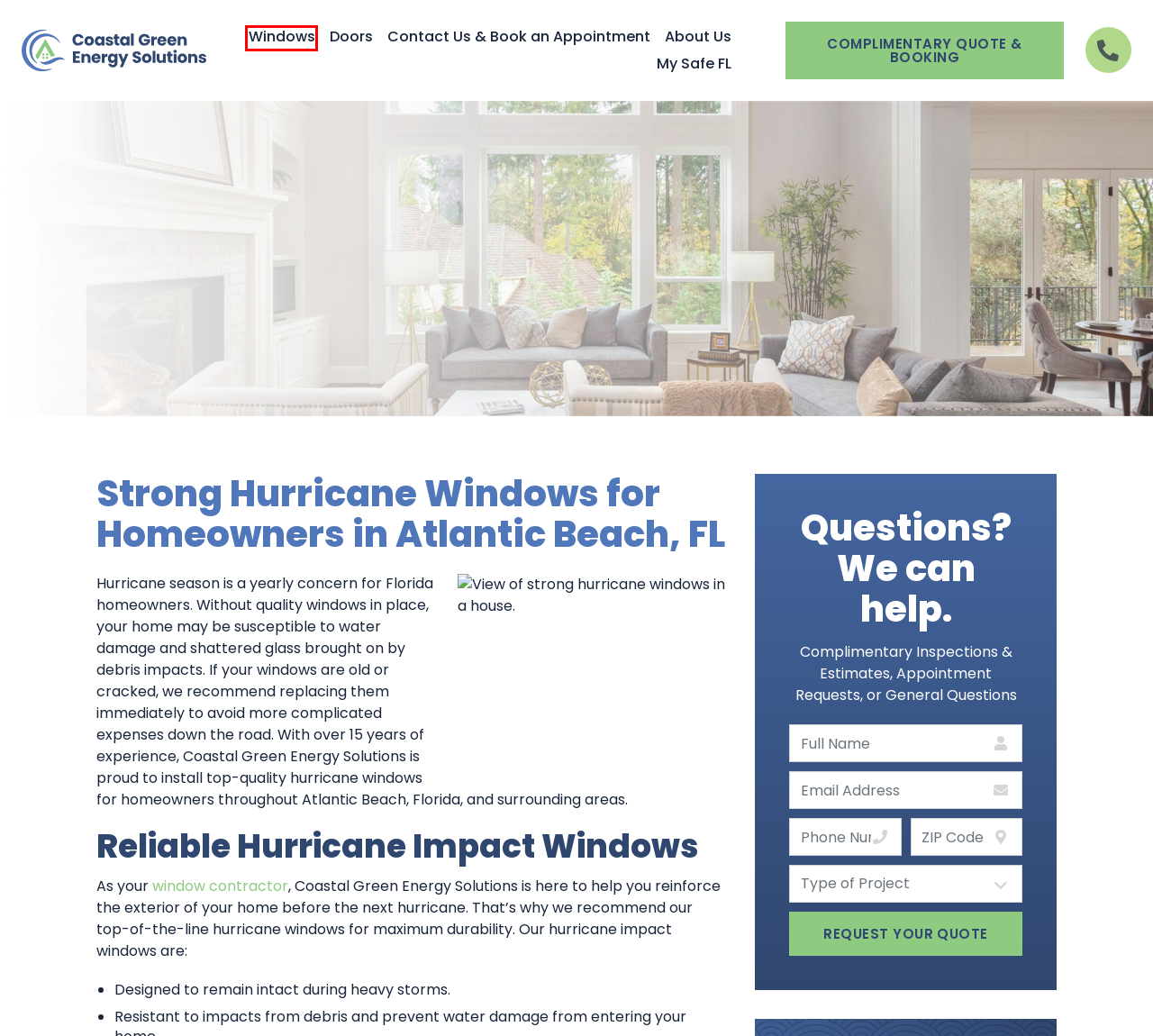A screenshot of a webpage is provided, featuring a red bounding box around a specific UI element. Identify the webpage description that most accurately reflects the new webpage after interacting with the selected element. Here are the candidates:
A. Get a Quote | Coastal Green Energy Solutions
B. Replacement Home Doors | Coastal Green Energy Solutions
C. Window & Door Replacement Company | Coastal Green Energy Solutions
D. Contact Us | Coastal Green Energy Solutions
E. My Safe Florida Home |
F. Window & Door Replacement Services | Coastal Green Energy Solutions
G. Replacement Home Windows | Coastal Green Energy Solutions
H. Home Window & Door Replacement | Coastal Green Energy Solutions

G